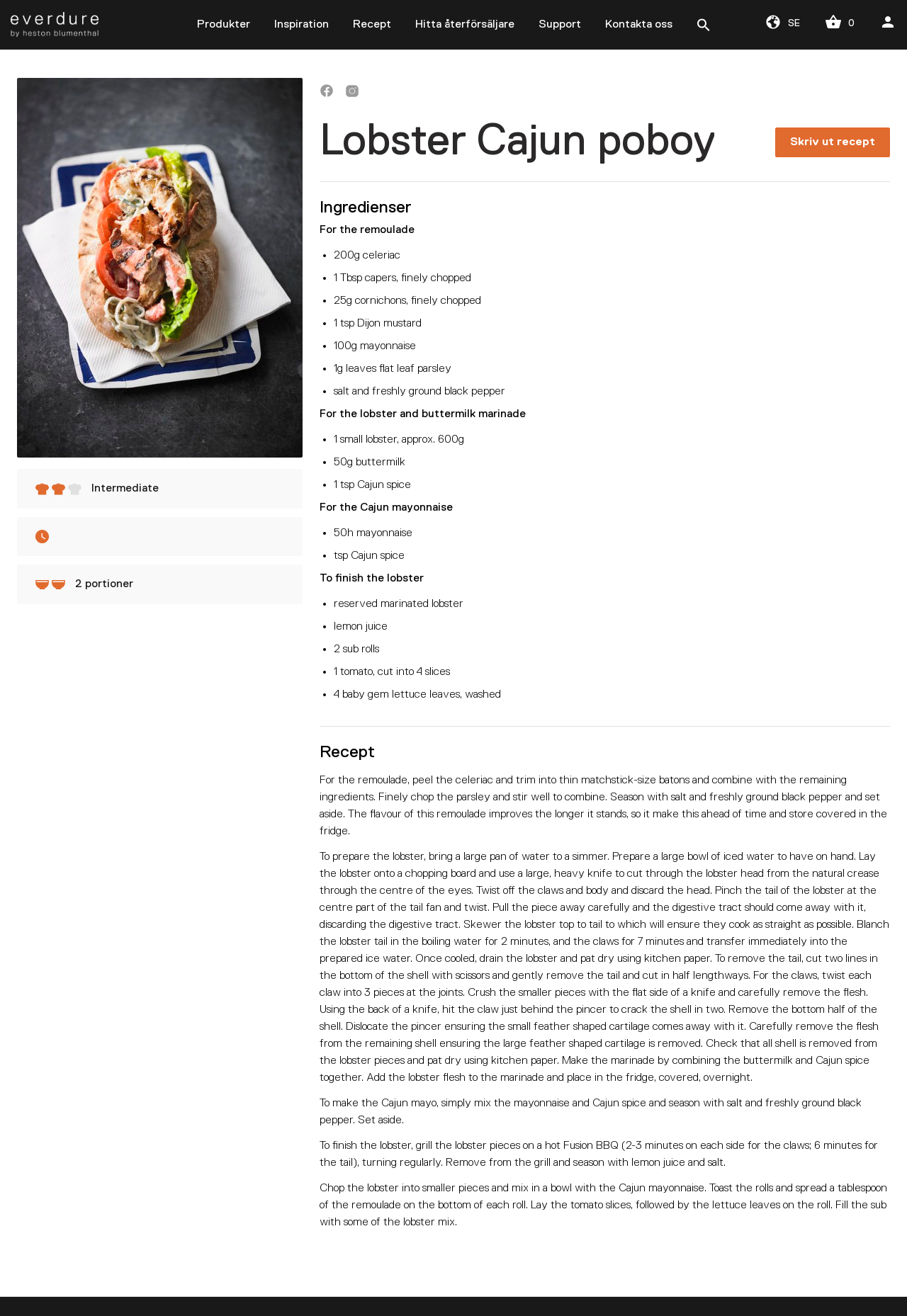Can you pinpoint the bounding box coordinates for the clickable element required for this instruction: "Print the recipe"? The coordinates should be four float numbers between 0 and 1, i.e., [left, top, right, bottom].

[0.855, 0.097, 0.981, 0.119]